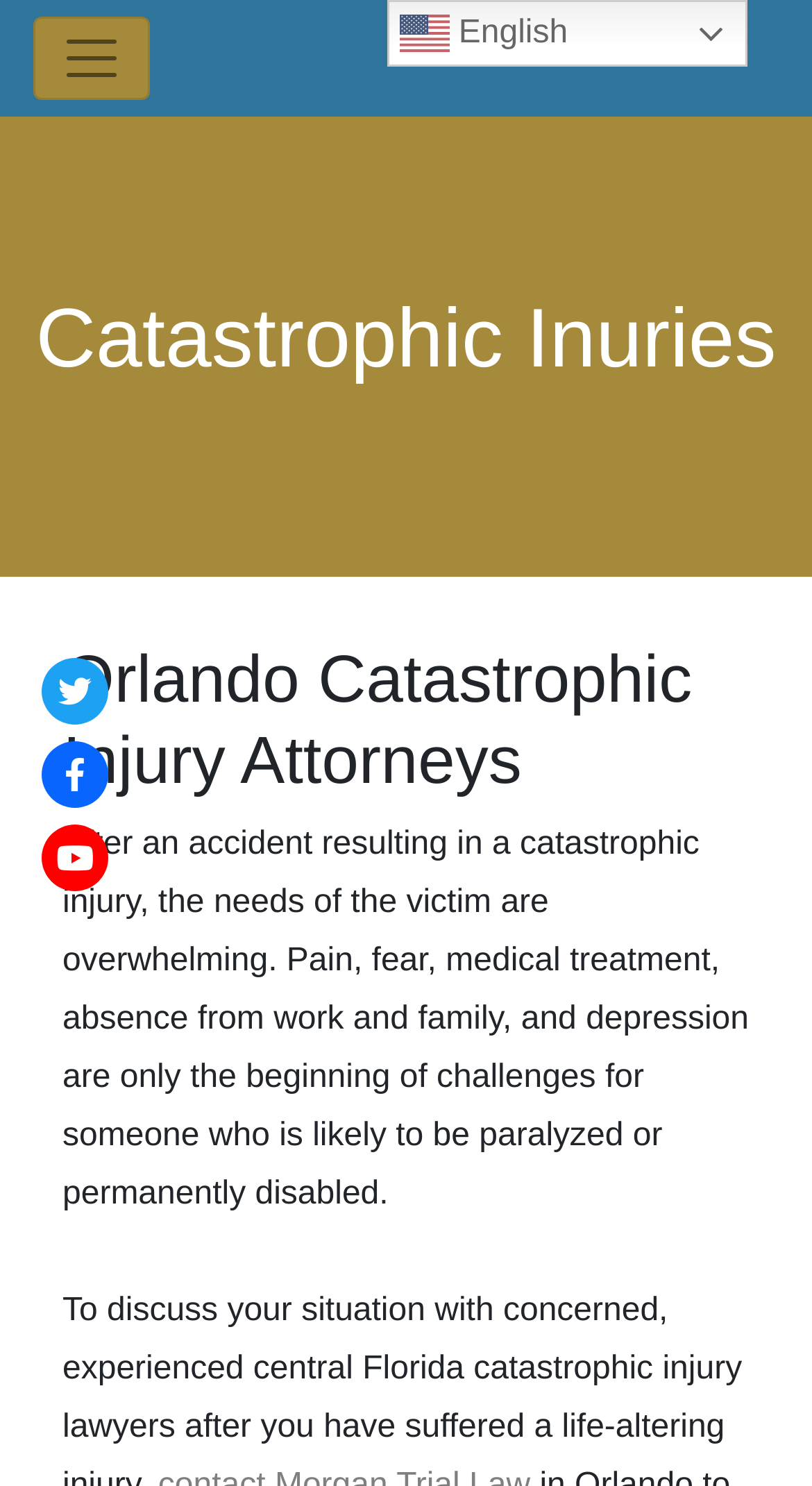Given the description "English", provide the bounding box coordinates of the corresponding UI element.

[0.476, 0.0, 0.92, 0.045]